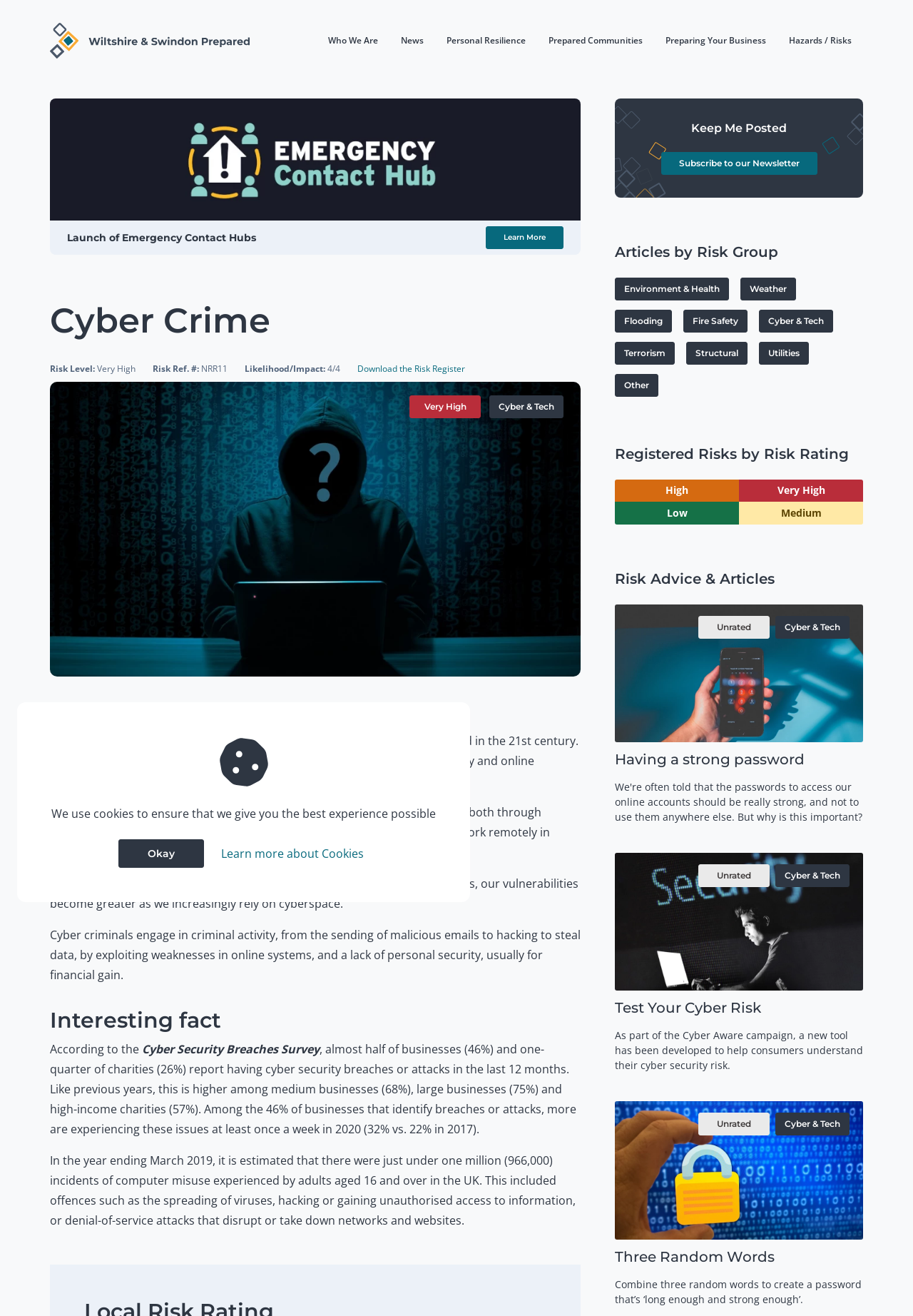Pinpoint the bounding box coordinates of the area that should be clicked to complete the following instruction: "Visit ThePlantsFact homepage". The coordinates must be given as four float numbers between 0 and 1, i.e., [left, top, right, bottom].

None